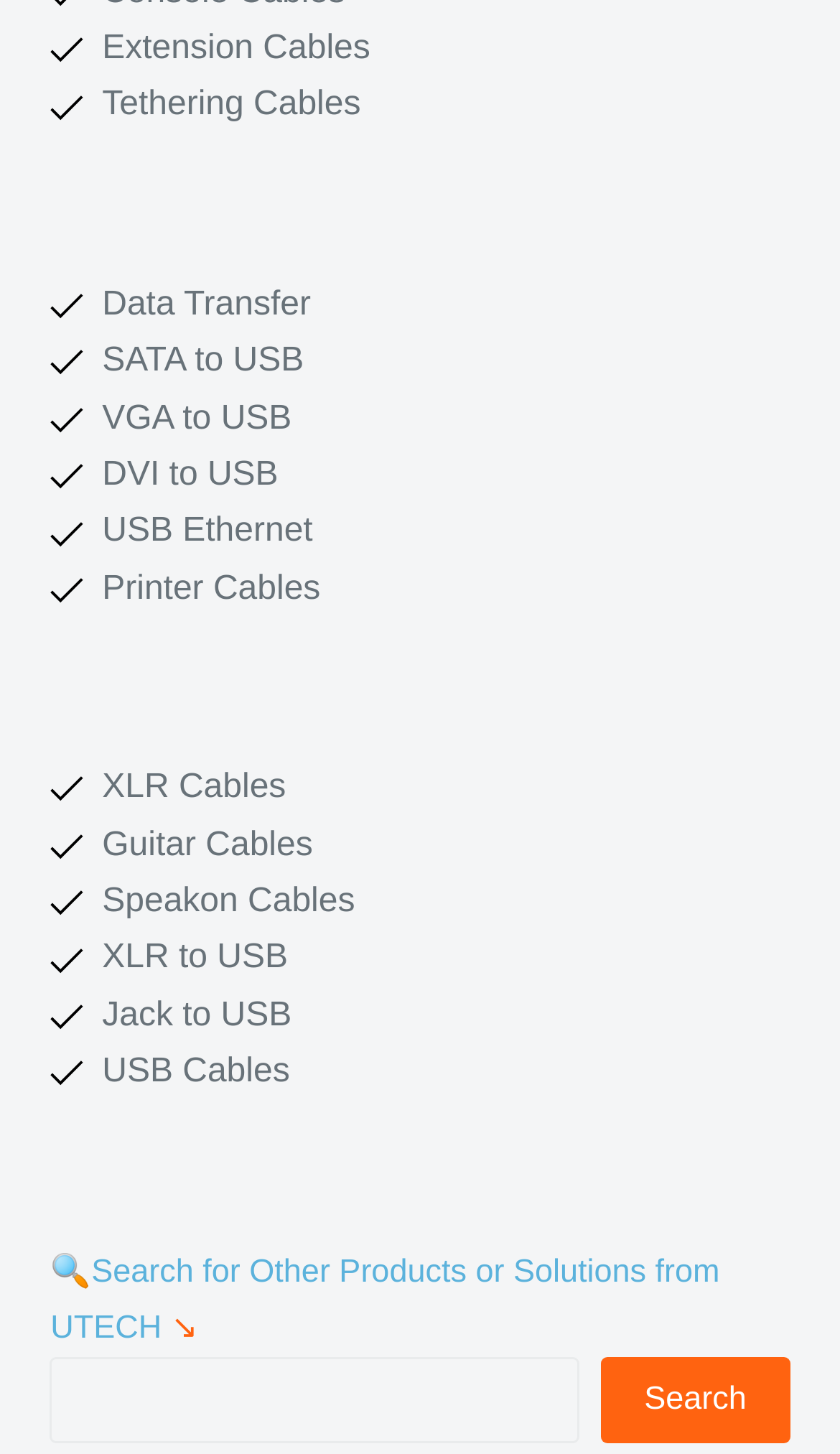Is there a search function on this website?
Answer with a single word or phrase, using the screenshot for reference.

Yes